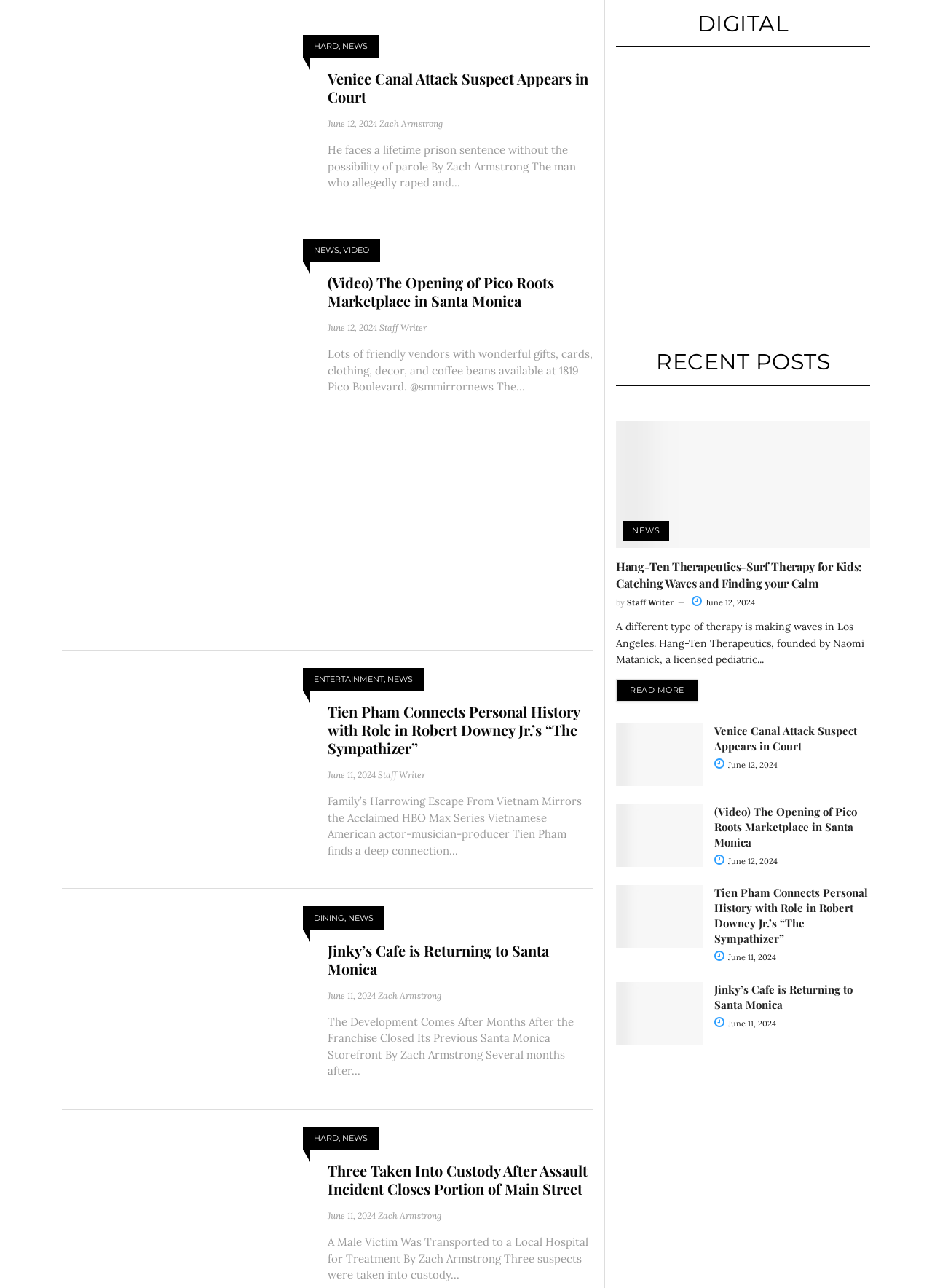Identify the bounding box coordinates of the element to click to follow this instruction: 'Check out 'Jinky’s Cafe is Returning to Santa Monica''. Ensure the coordinates are four float values between 0 and 1, provided as [left, top, right, bottom].

[0.661, 0.762, 0.755, 0.811]